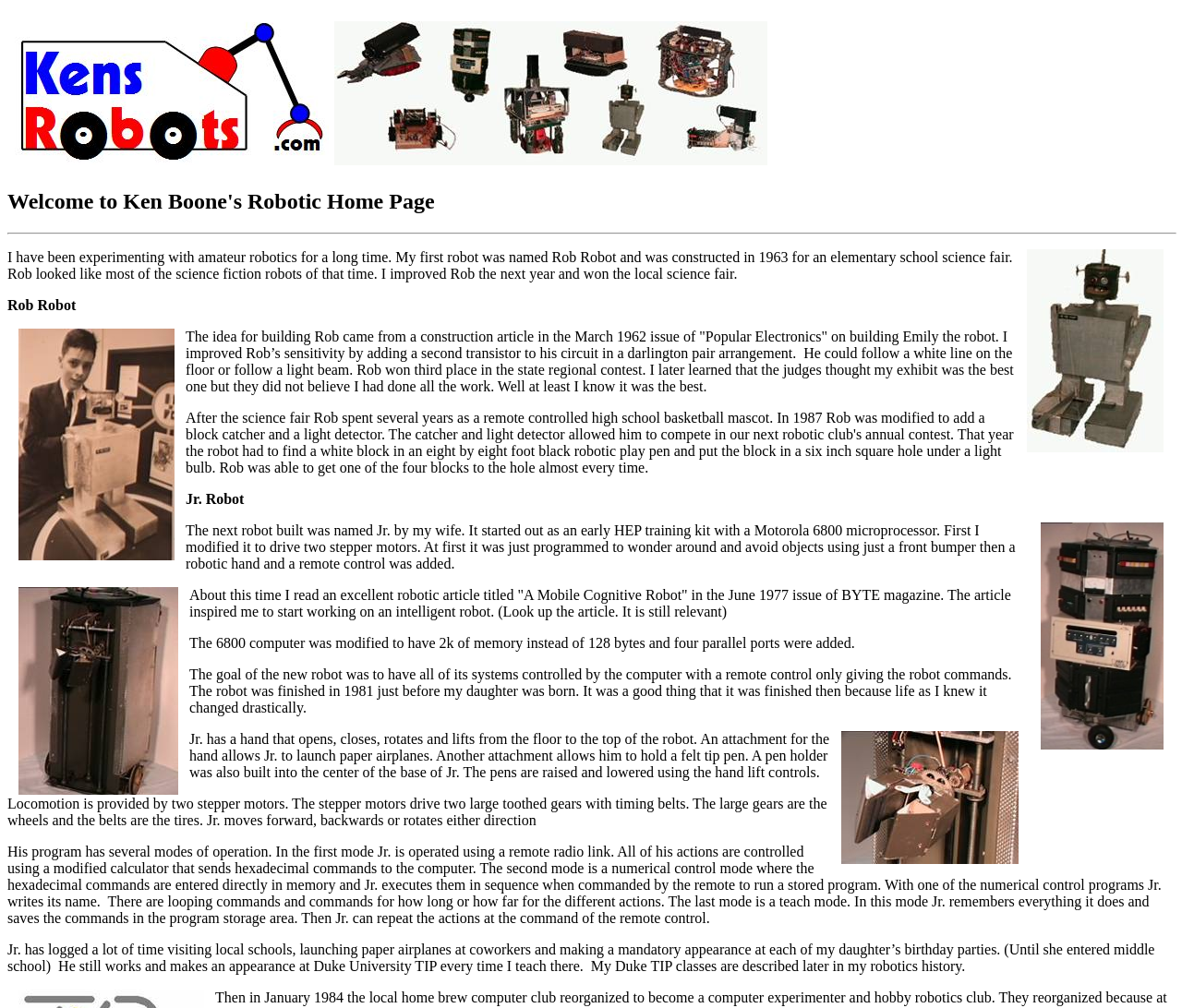Provide a thorough description of this webpage.

This webpage is about Ken Boone's robotic home page, showcasing his journey and experiments with amateur robotics. At the top, there is a heading "Welcome to Ken Boone's Robotic Home Page" followed by a horizontal separator line. Below the separator, there is a large image taking up most of the width of the page.

The main content of the page is divided into sections, each describing a different robot built by Ken Boone. The first section talks about Rob, his first robot built in 1963 for an elementary school science fair. There is an image of Rob on the left side, accompanied by a paragraph of text describing its features and capabilities.

The next section is about Jr., a robot built later, which started as an early HEP training kit with a Motorola 6800 microprocessor. There are multiple images of Jr. throughout this section, showcasing its different features, such as a robotic hand and the ability to launch paper airplanes. The text describes Jr.'s capabilities, including its ability to move forward, backward, and rotate, as well as its different modes of operation, including remote control, numerical control, and teach mode.

Throughout the page, there are several images of the robots, as well as diagrams and illustrations. The text is divided into paragraphs, each describing a specific aspect of the robots or Ken Boone's experiences with them. The page also mentions Ken Boone's teaching experiences at Duke University TIP and his classes on robotics. Overall, the page is a personal showcase of Ken Boone's passion for robotics and his experiments with building and improving robots over the years.